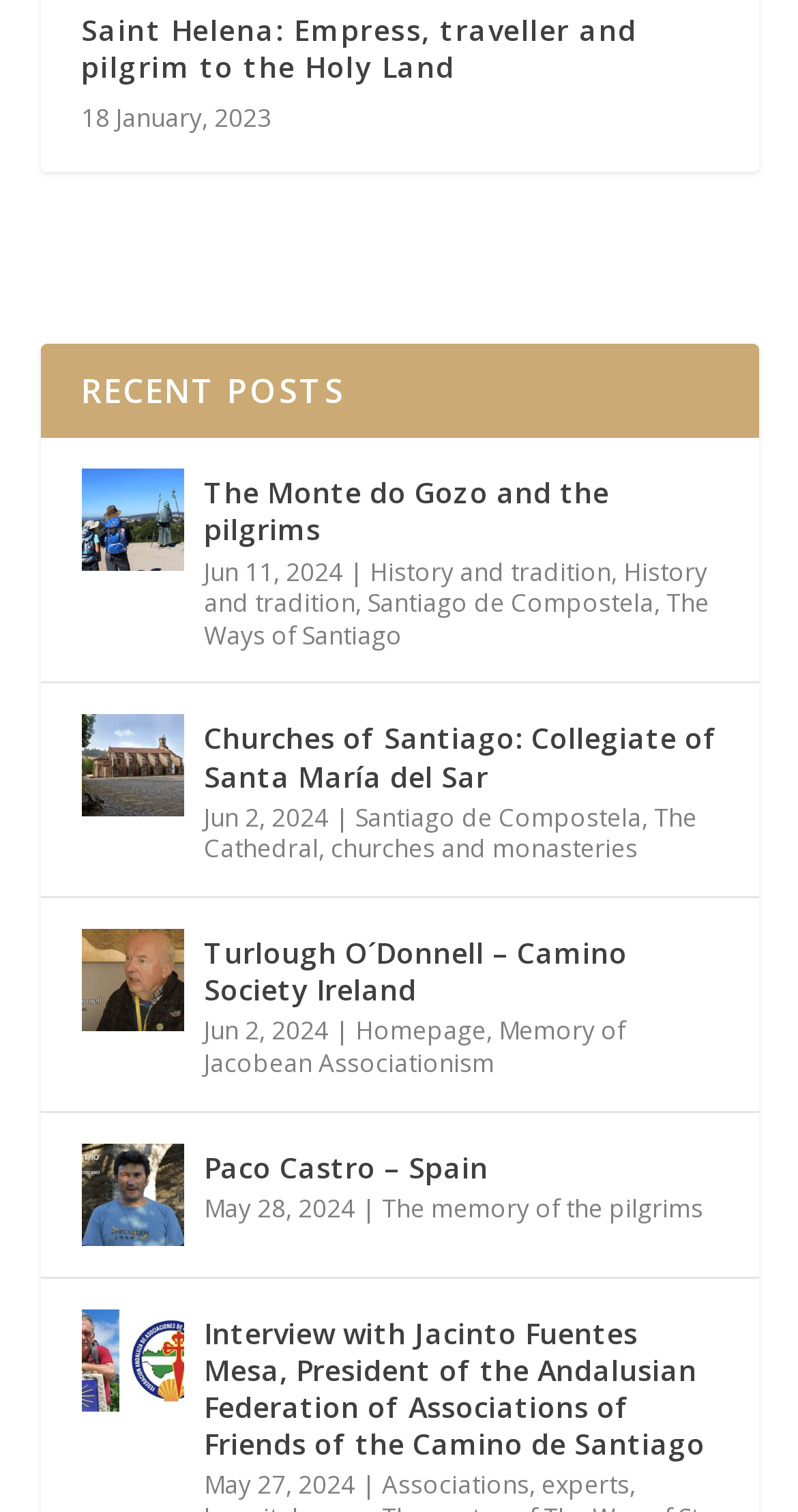Find the bounding box coordinates of the clickable region needed to perform the following instruction: "go to journal of college of law for legal and political sciences". The coordinates should be provided as four float numbers between 0 and 1, i.e., [left, top, right, bottom].

None